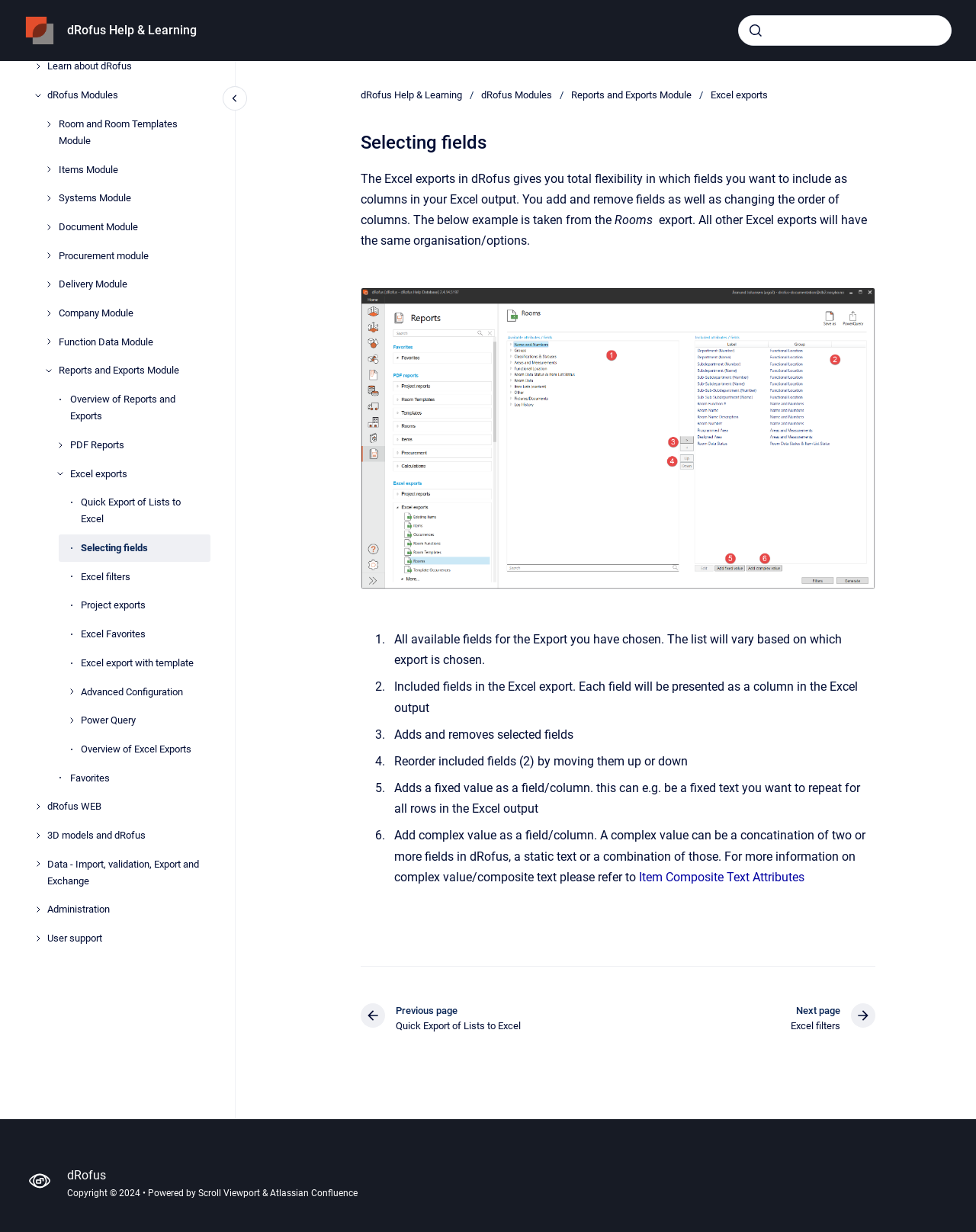Respond to the question below with a single word or phrase: What is the name of the export being used as an example on the webpage?

Rooms export